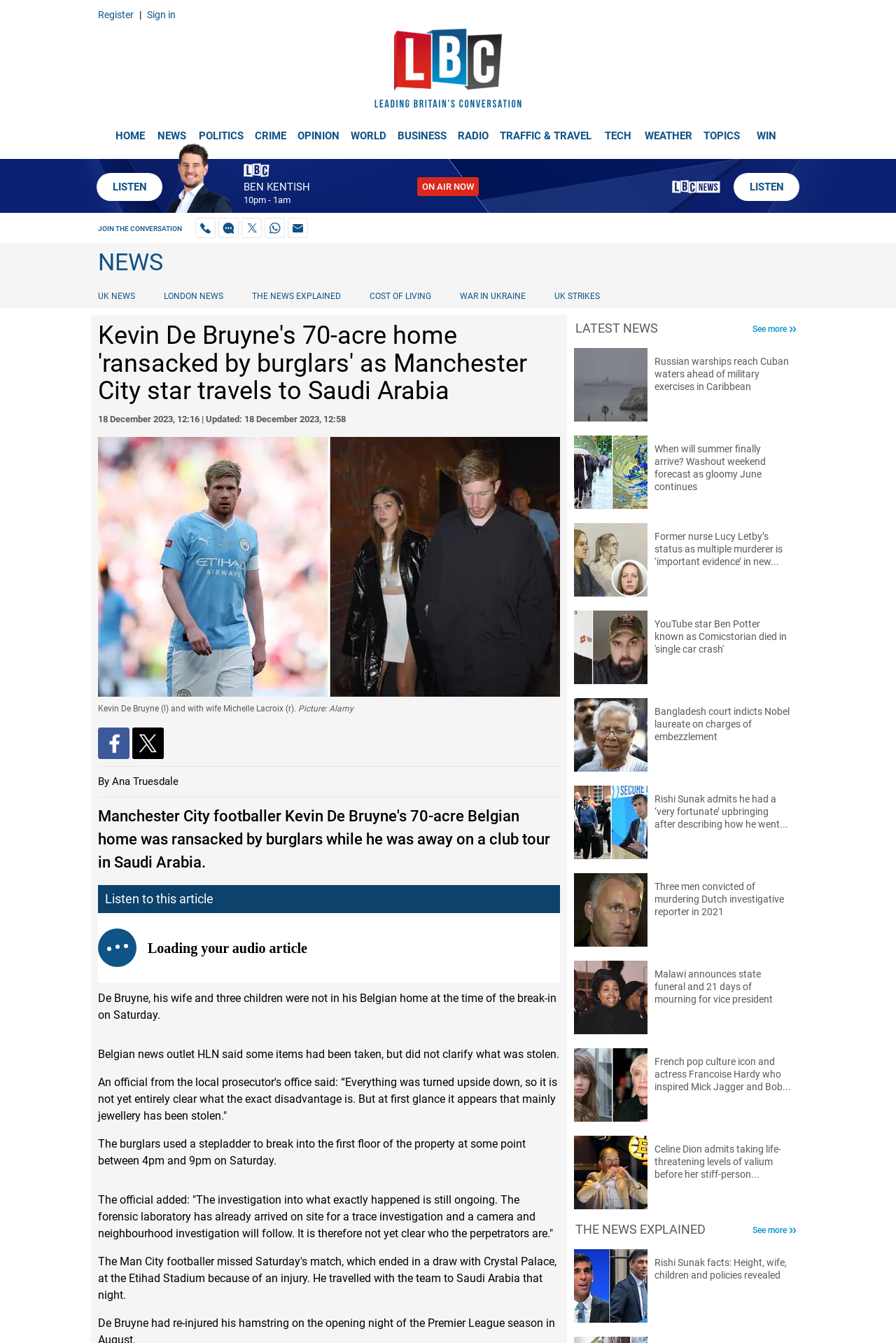Indicate the bounding box coordinates of the clickable region to achieve the following instruction: "Read the latest news."

[0.642, 0.238, 0.828, 0.25]